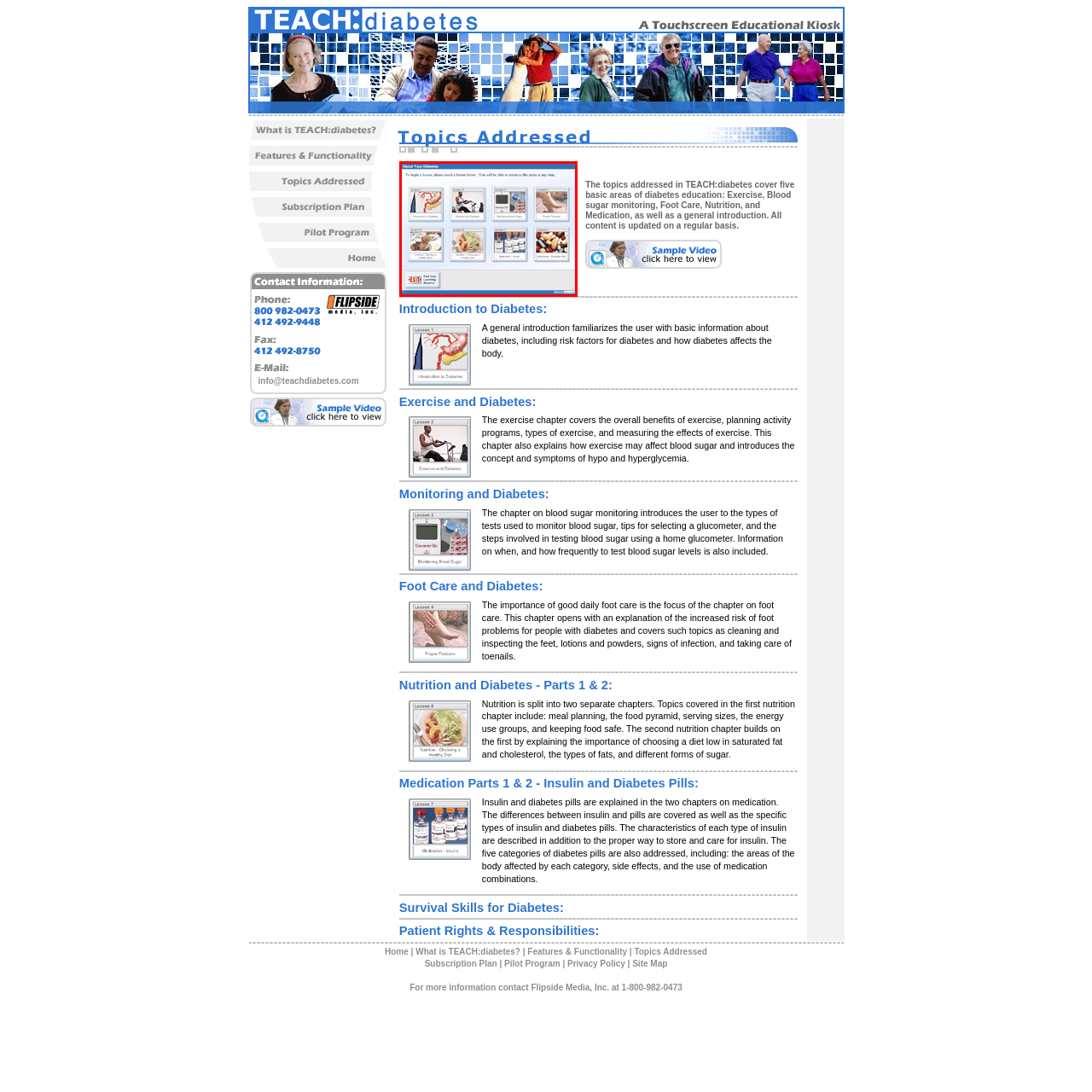What is the purpose of the 'EXIT' button?
Observe the image within the red bounding box and give a detailed and thorough answer to the question.

The 'EXIT' button is prominently displayed, allowing users to easily leave the educational session when they are finished, providing a clear way to exit the interactive kiosk.